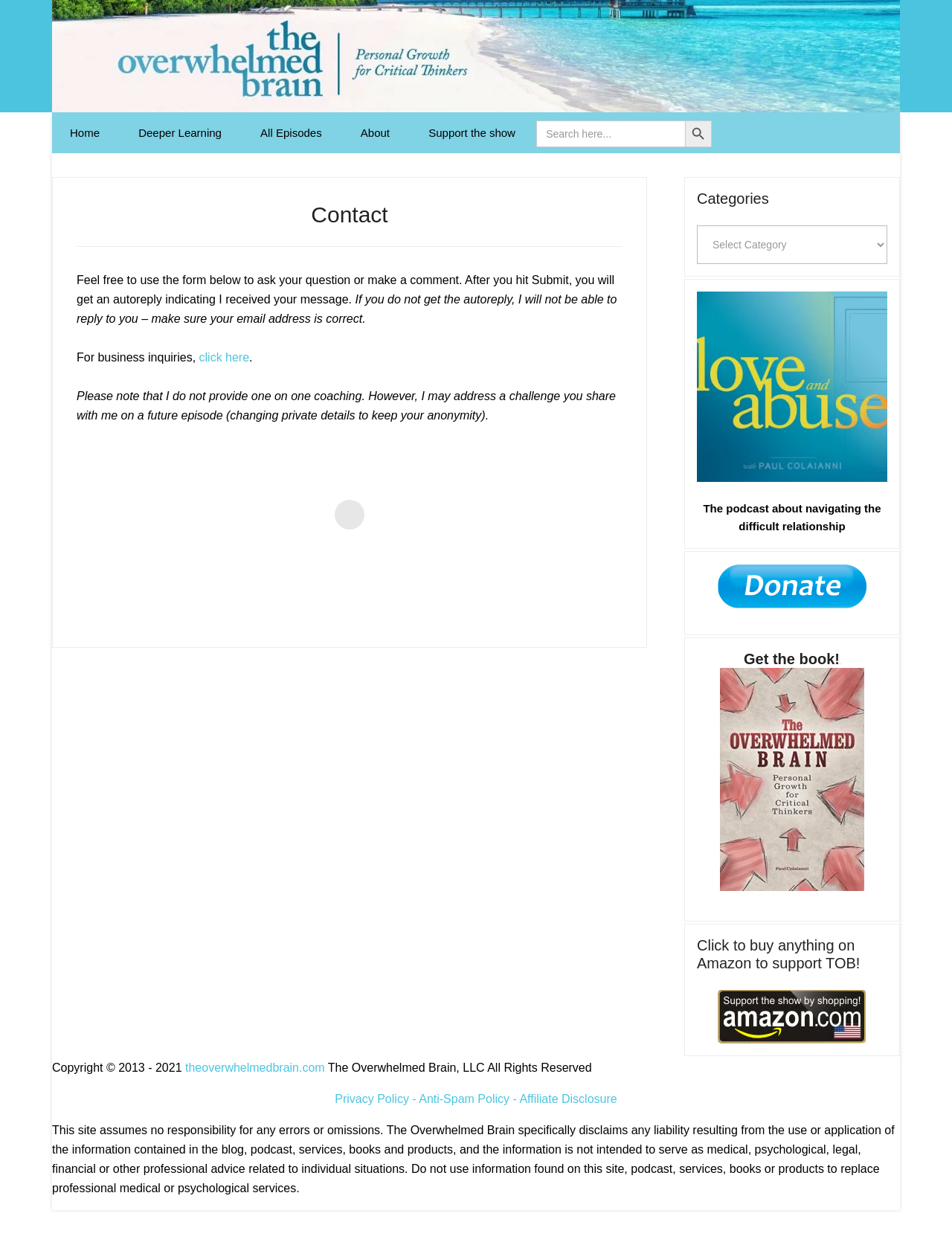Identify the bounding box for the given UI element using the description provided. Coordinates should be in the format (top-left x, top-left y, bottom-right x, bottom-right y) and must be between 0 and 1. Here is the description: All Episodes

[0.255, 0.09, 0.357, 0.123]